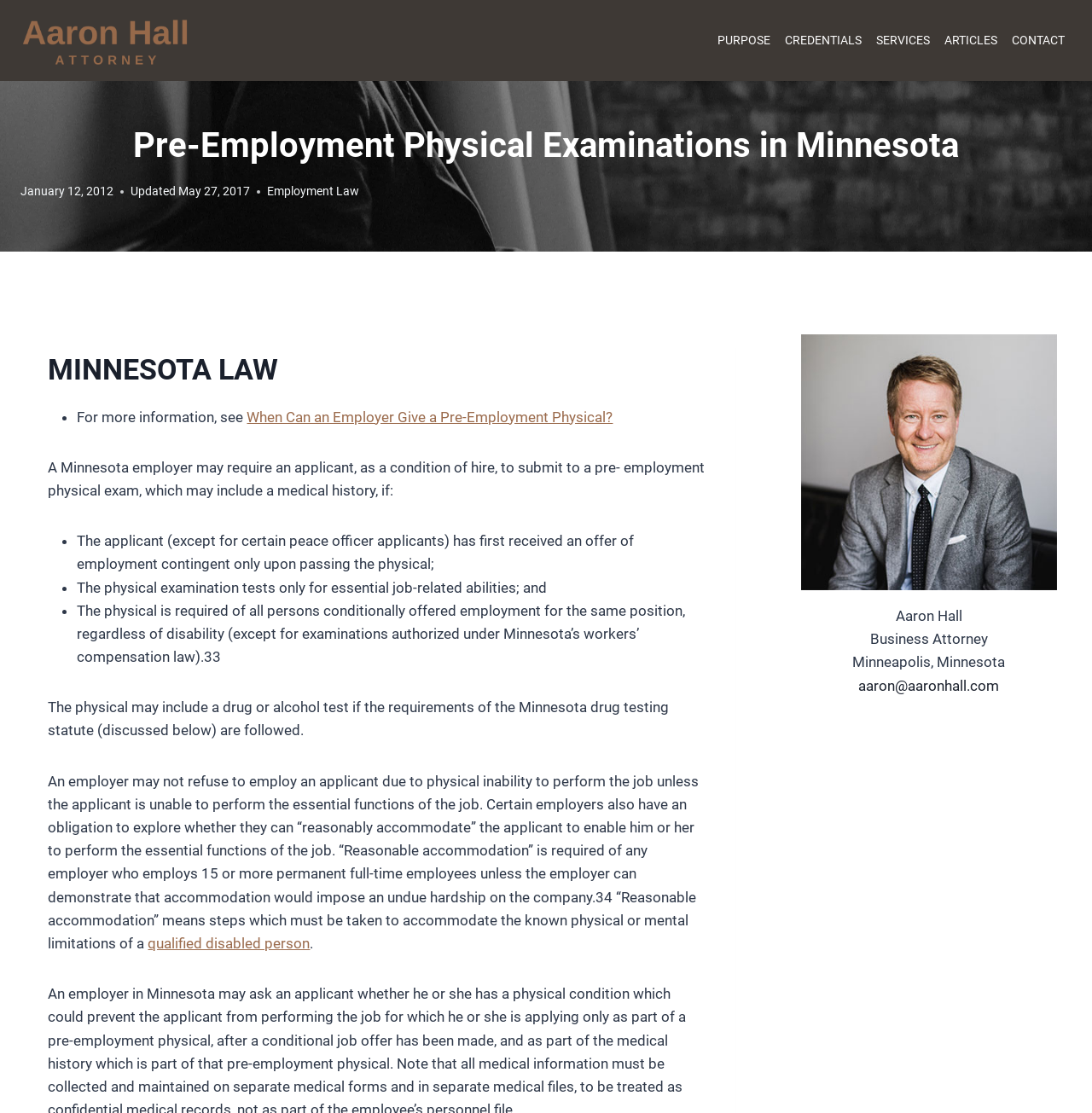Determine the bounding box coordinates of the section I need to click to execute the following instruction: "Change the quantity". Provide the coordinates as four float numbers between 0 and 1, i.e., [left, top, right, bottom].

None